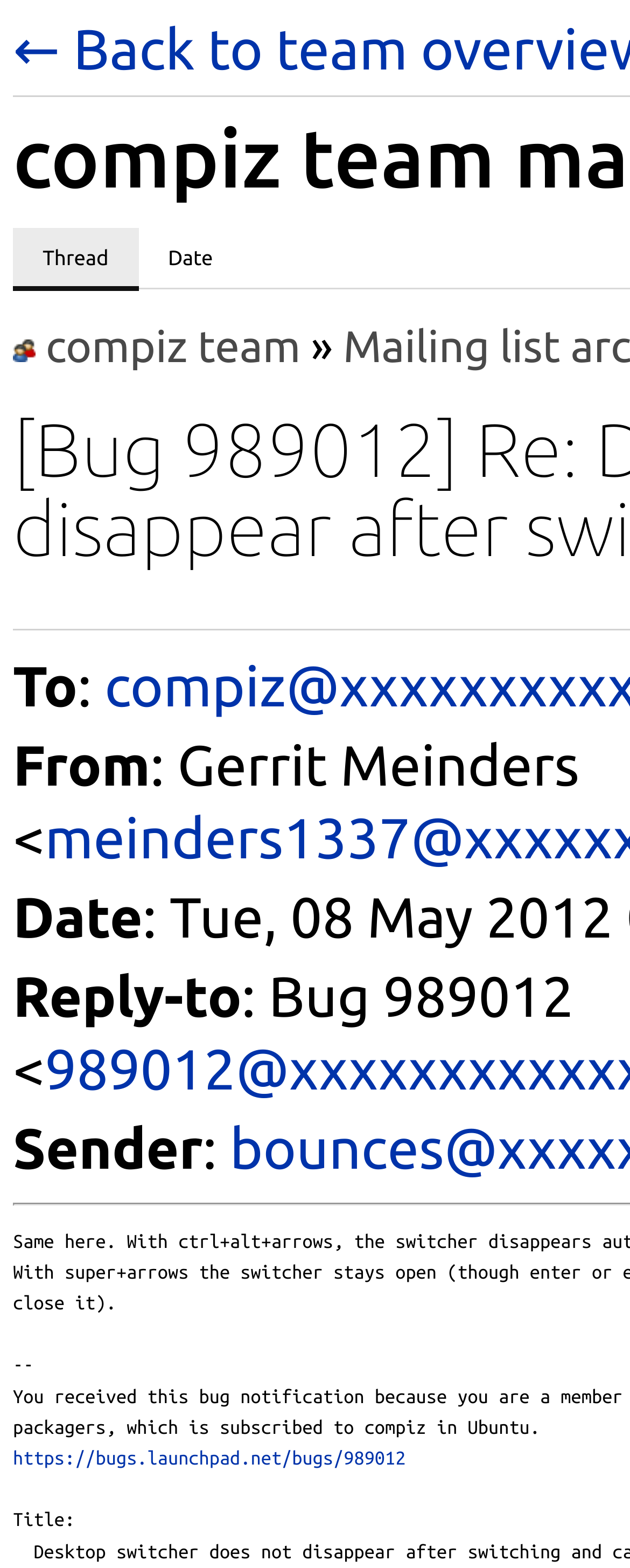What is the name of the team mentioned on this webpage?
Please use the image to deliver a detailed and complete answer.

I found the answer by looking at the link element with the text 'compiz team' which is located at [0.073, 0.206, 0.477, 0.237]. This suggests that the webpage is related to the compiz team in Launchpad.